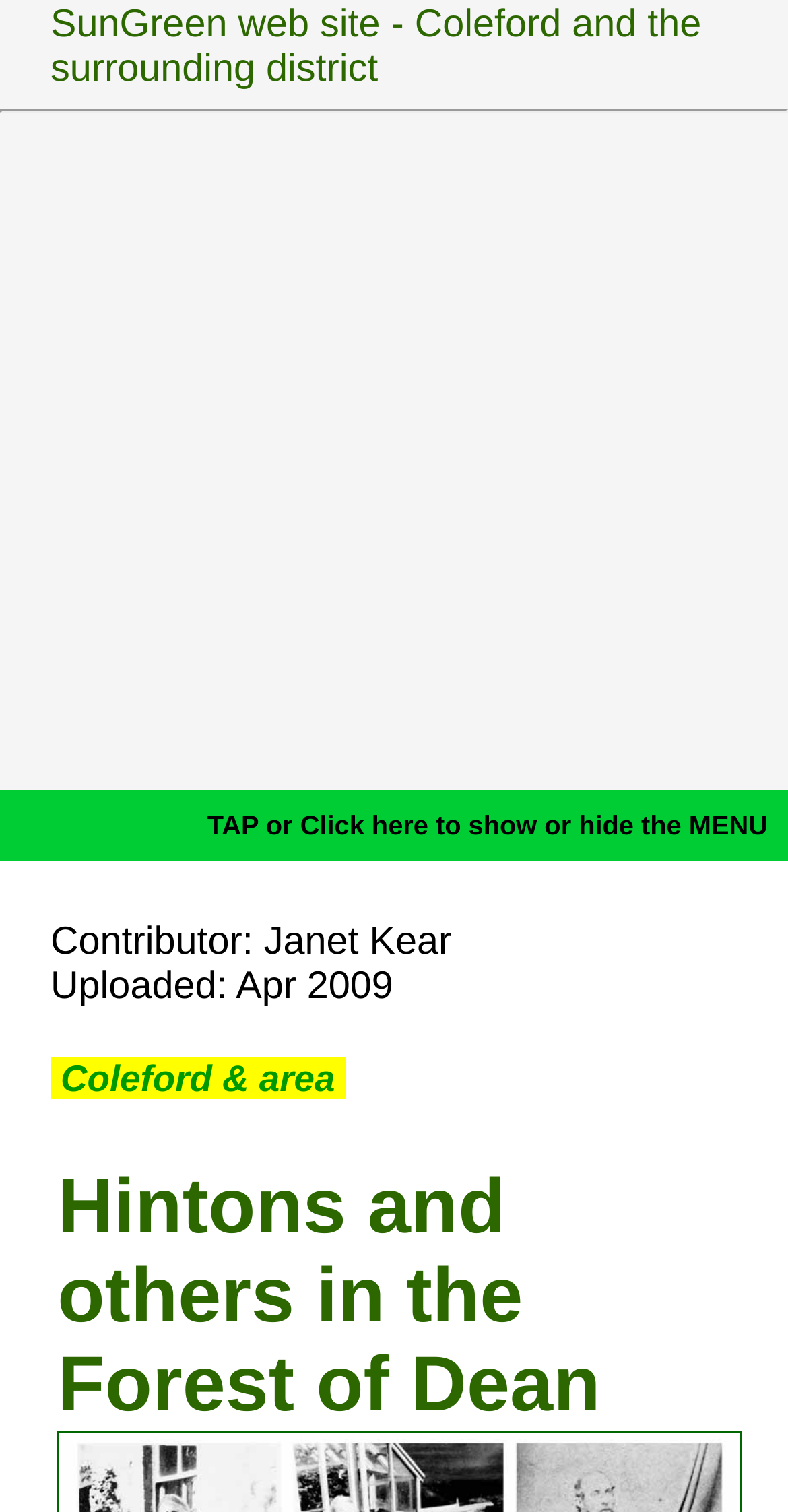What is the name of the contributor? Analyze the screenshot and reply with just one word or a short phrase.

Janet Kear